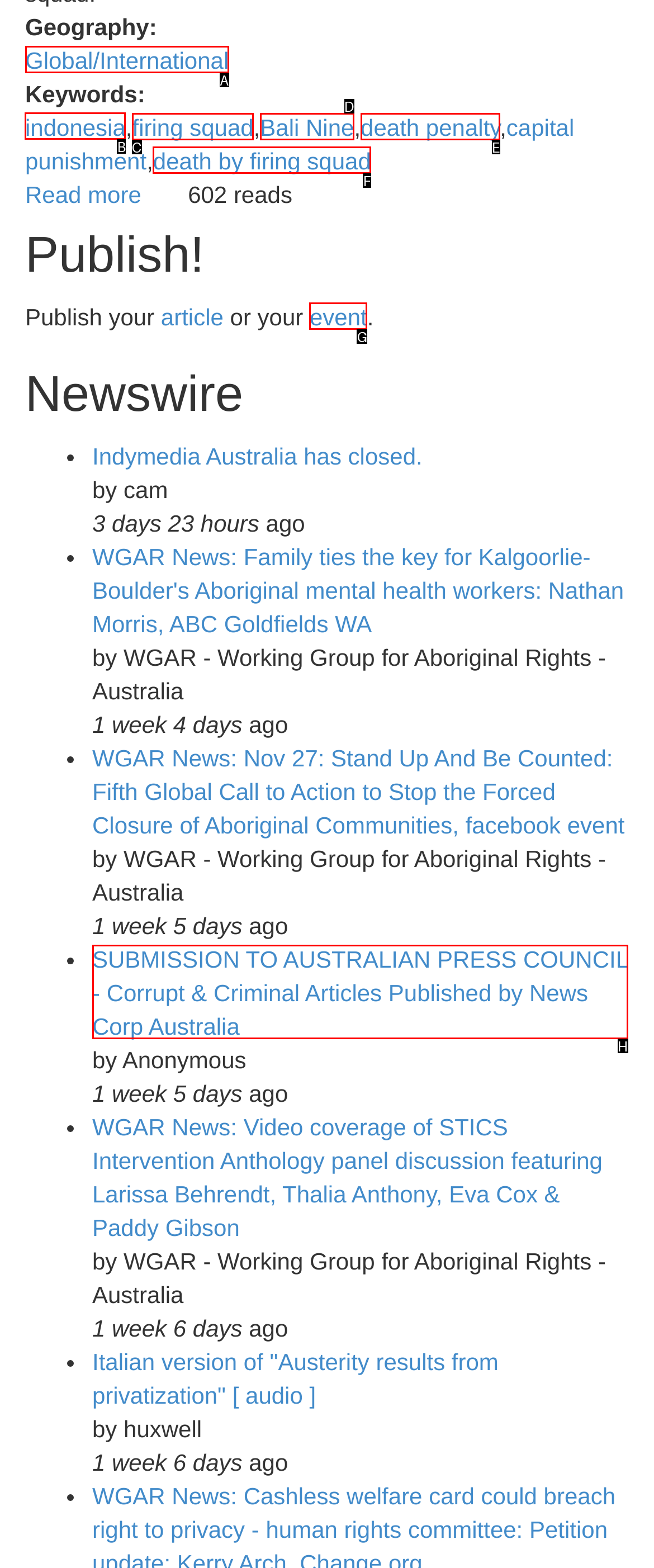Select the HTML element that needs to be clicked to carry out the task: Click on the 'indonesia' link
Provide the letter of the correct option.

B